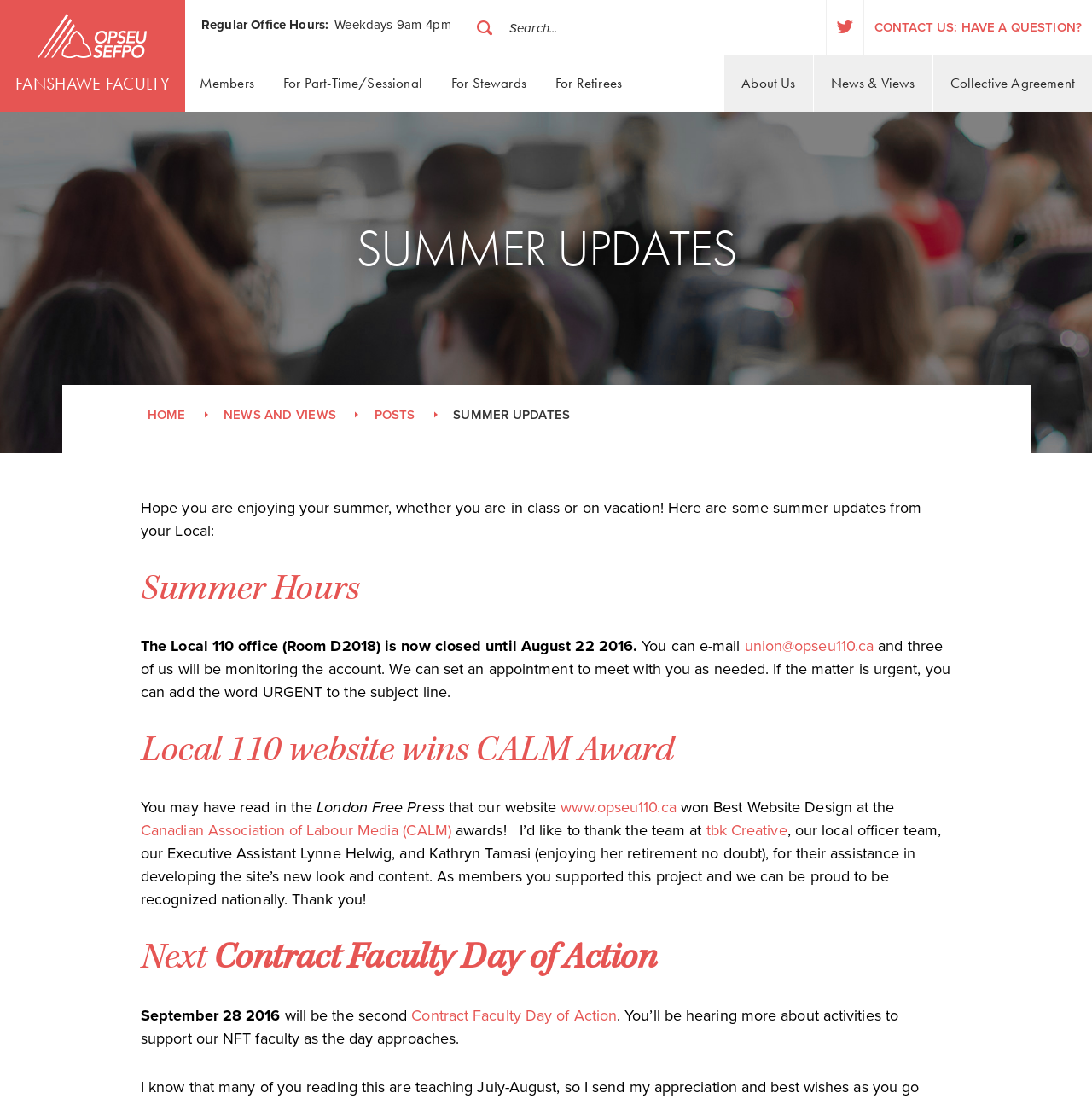Can you determine the bounding box coordinates of the area that needs to be clicked to fulfill the following instruction: "Search for something"?

[0.425, 0.0, 0.522, 0.05]